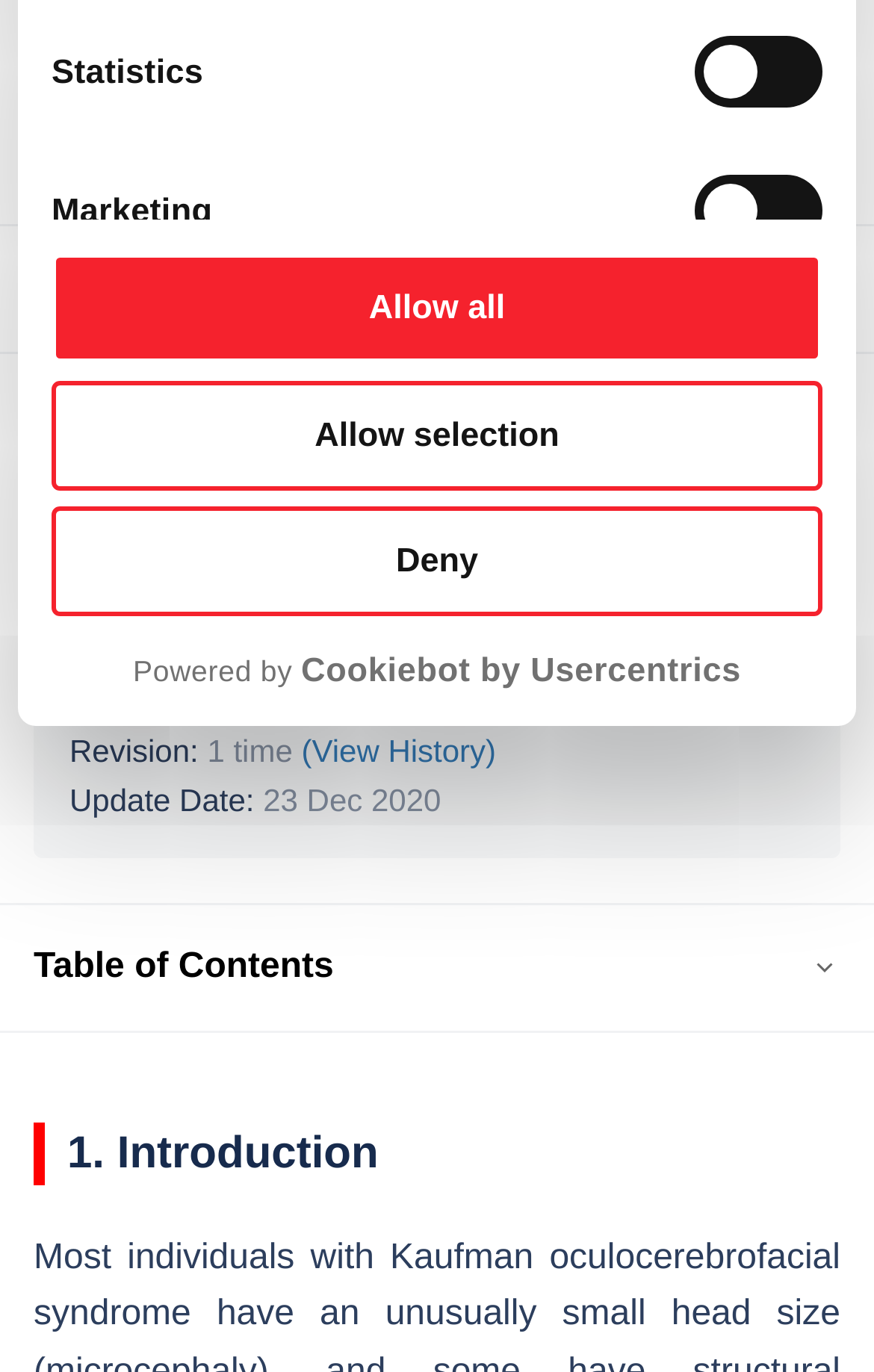Predict the bounding box for the UI component with the following description: "parent_node: 0".

[0.268, 0.098, 0.324, 0.124]